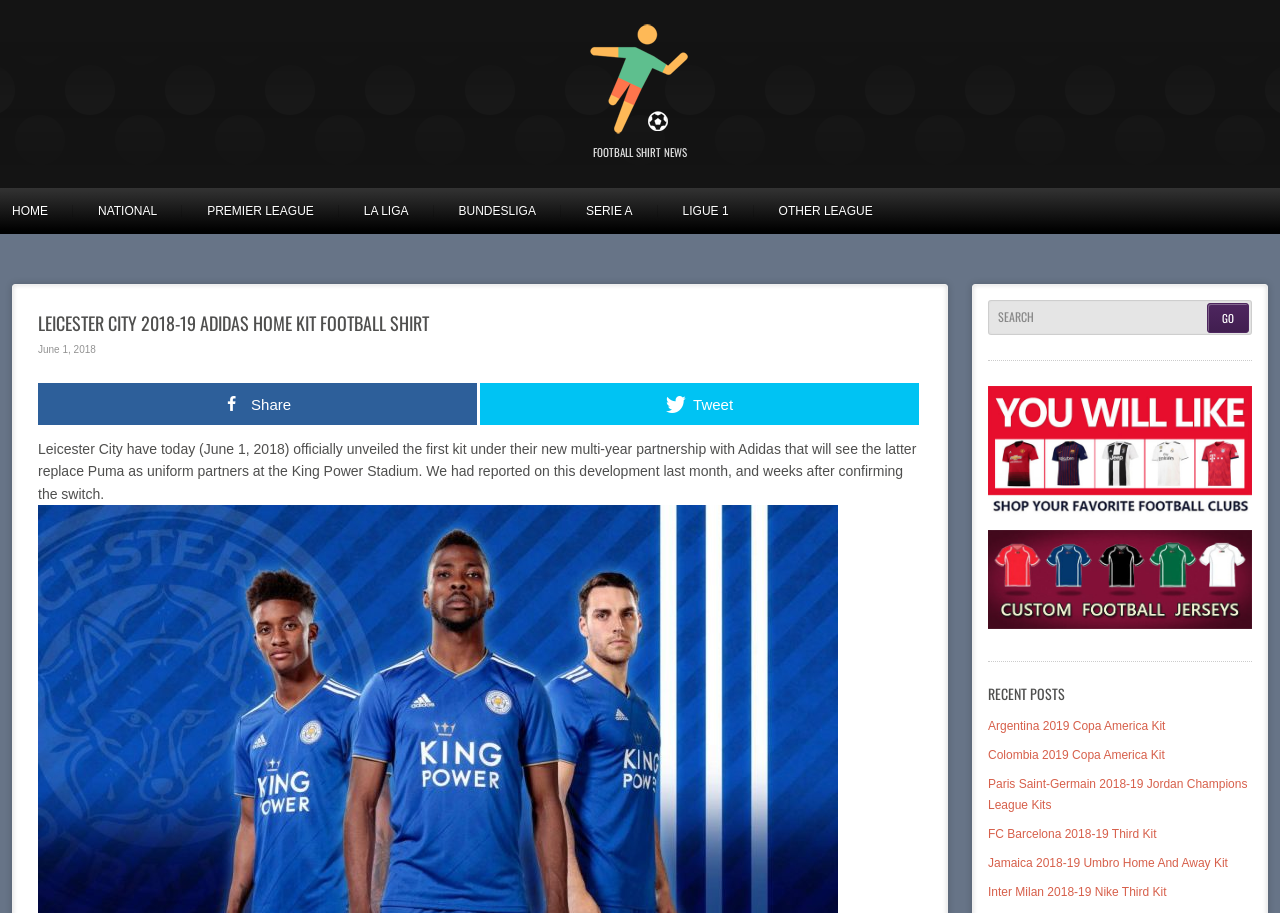Please locate the clickable area by providing the bounding box coordinates to follow this instruction: "Share the article on social media".

[0.03, 0.419, 0.373, 0.465]